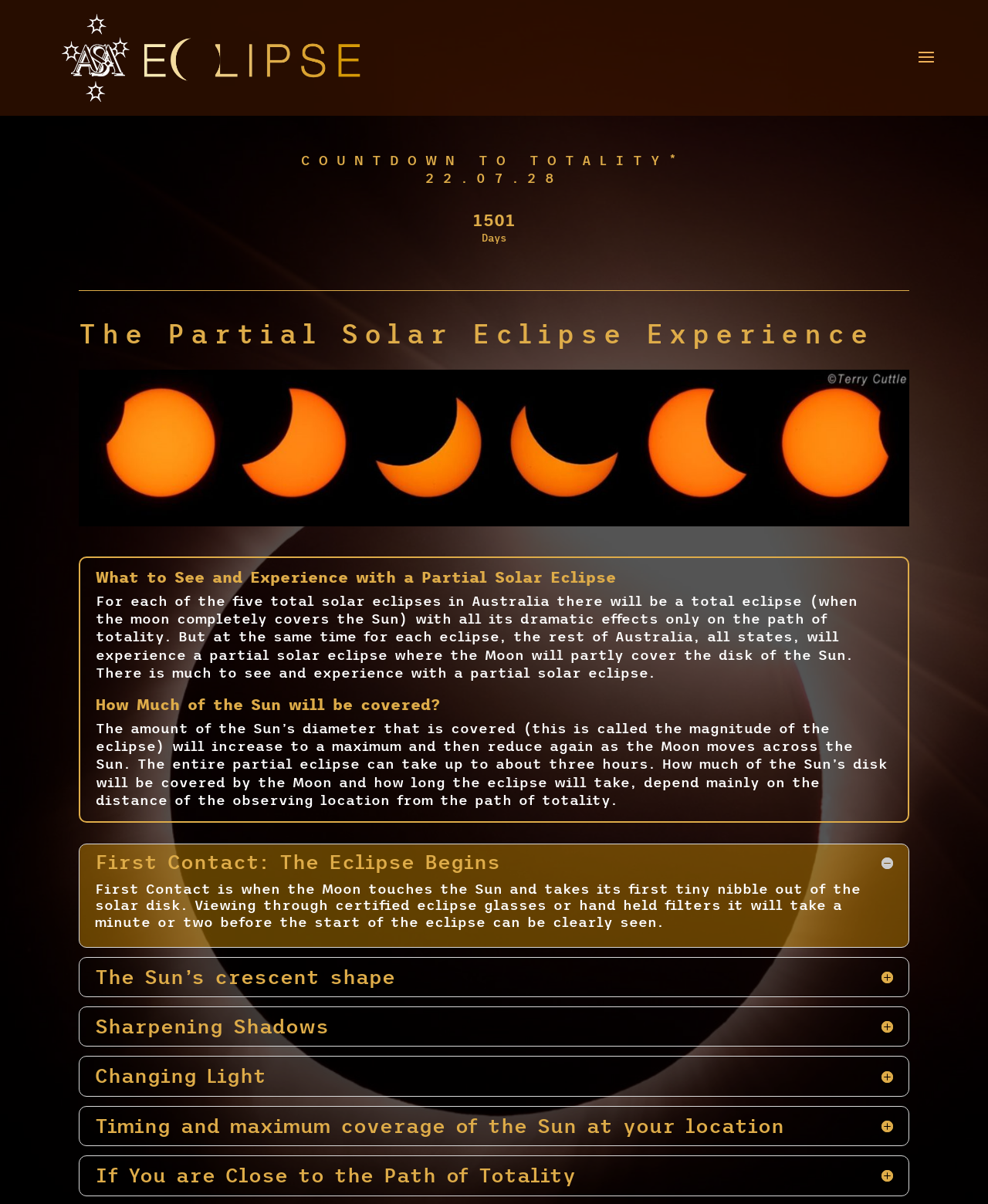Detail the features and information presented on the webpage.

The webpage is about the partial solar eclipse experience, with a focus on what to see and experience during this event. At the top, there is a link to "ASA Eclipse" accompanied by an image with the same name. Below this, a countdown timer is displayed, showing the days until "Totality" on July 28, 2023.

The main content of the page is divided into sections, each with a heading that describes a specific aspect of the partial solar eclipse. The first section is titled "The Partial Solar Eclipse Experience" and features an image below the heading. The following sections are "What to See and Experience with a Partial Solar Eclipse", "How Much of the Sun will be covered?", and several others that describe the different stages of the eclipse, including "First Contact: The Eclipse Begins", "The Sun's crescent shape", "Sharpening Shadows", "Changing Light", and "Timing and maximum coverage of the Sun at your location".

Each of these sections contains a brief paragraph of text that provides more information about the topic. The text is arranged in a single column, with each section following the previous one in a vertical layout. There are no images other than the one accompanying the "ASA Eclipse" link and the one below the "The Partial Solar Eclipse Experience" heading.